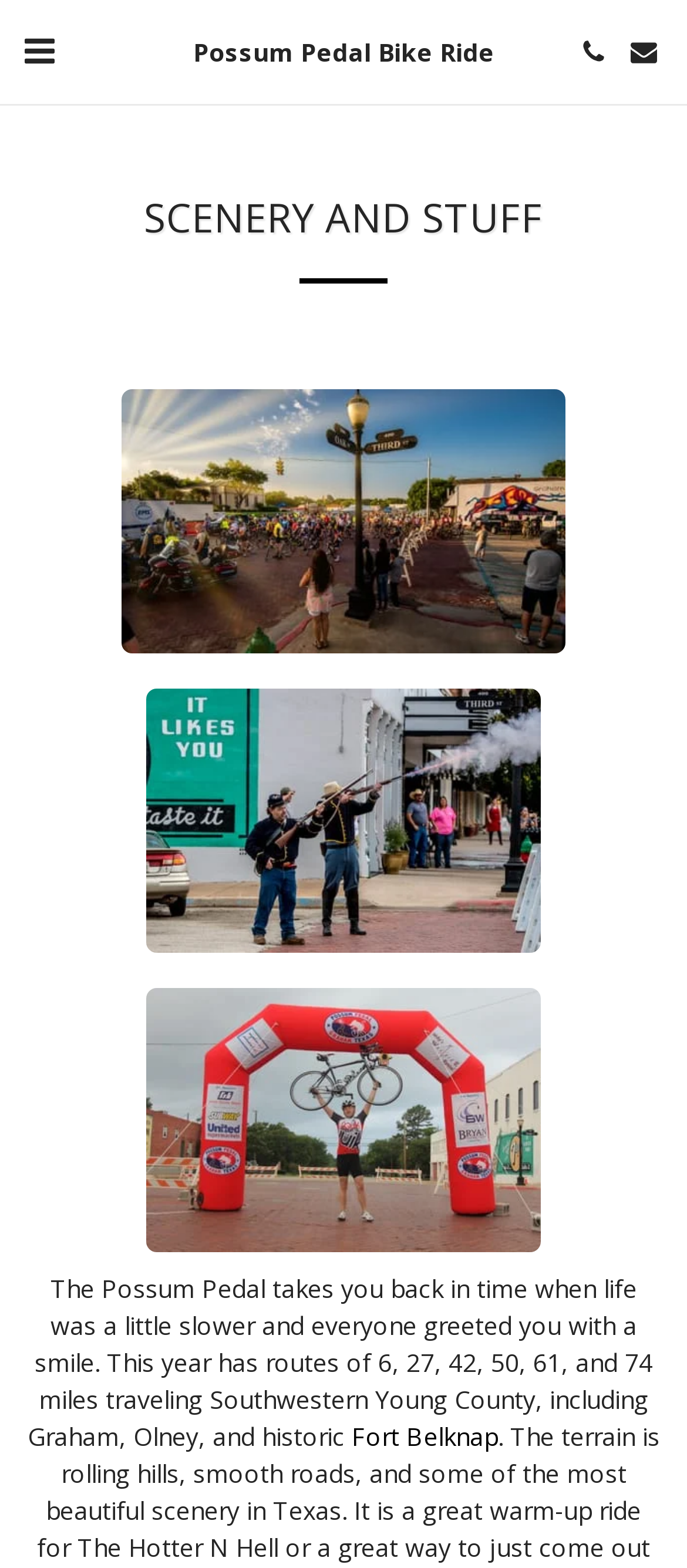What is the atmosphere of the bike ride?
Please answer the question with as much detail as possible using the screenshot.

The webpage describes the bike ride as taking you 'back in time when life was a little slower and everyone greeted you with a smile', which implies that the atmosphere of the bike ride is slow and friendly.